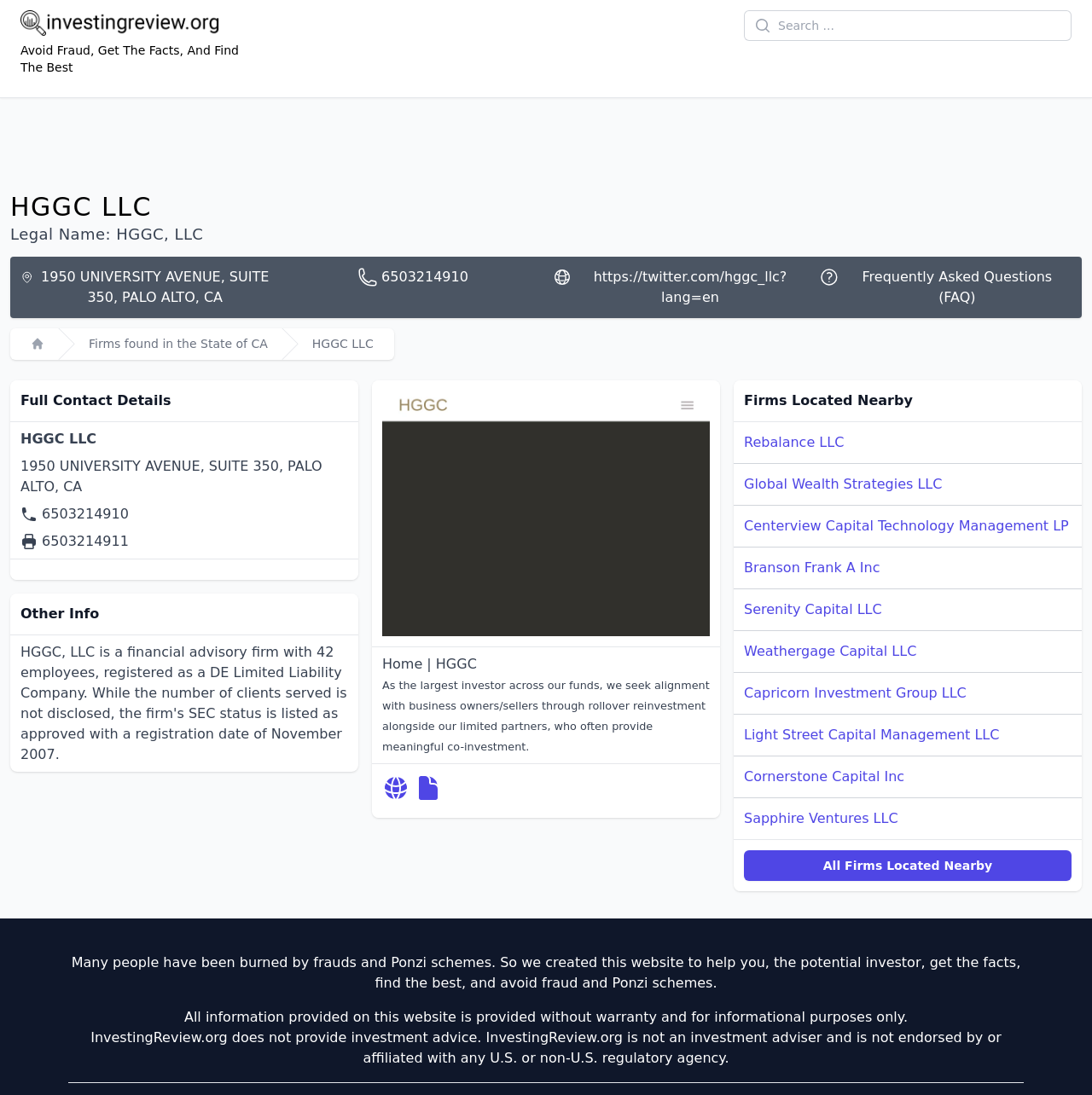Please give the bounding box coordinates of the area that should be clicked to fulfill the following instruction: "View Frequently Asked Questions". The coordinates should be in the format of four float numbers from 0 to 1, i.e., [left, top, right, bottom].

[0.75, 0.244, 0.981, 0.281]